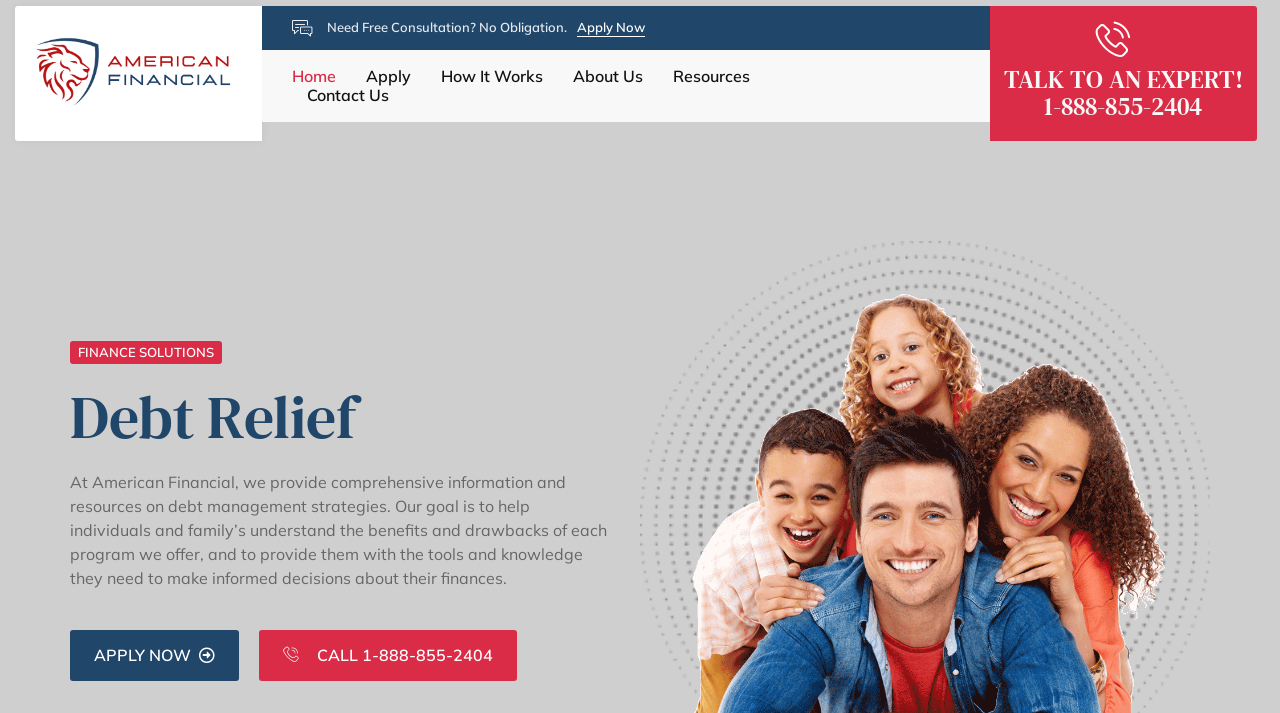Determine the bounding box for the UI element as described: "How It Works". The coordinates should be represented as four float numbers between 0 and 1, formatted as [left, top, right, bottom].

[0.344, 0.093, 0.424, 0.12]